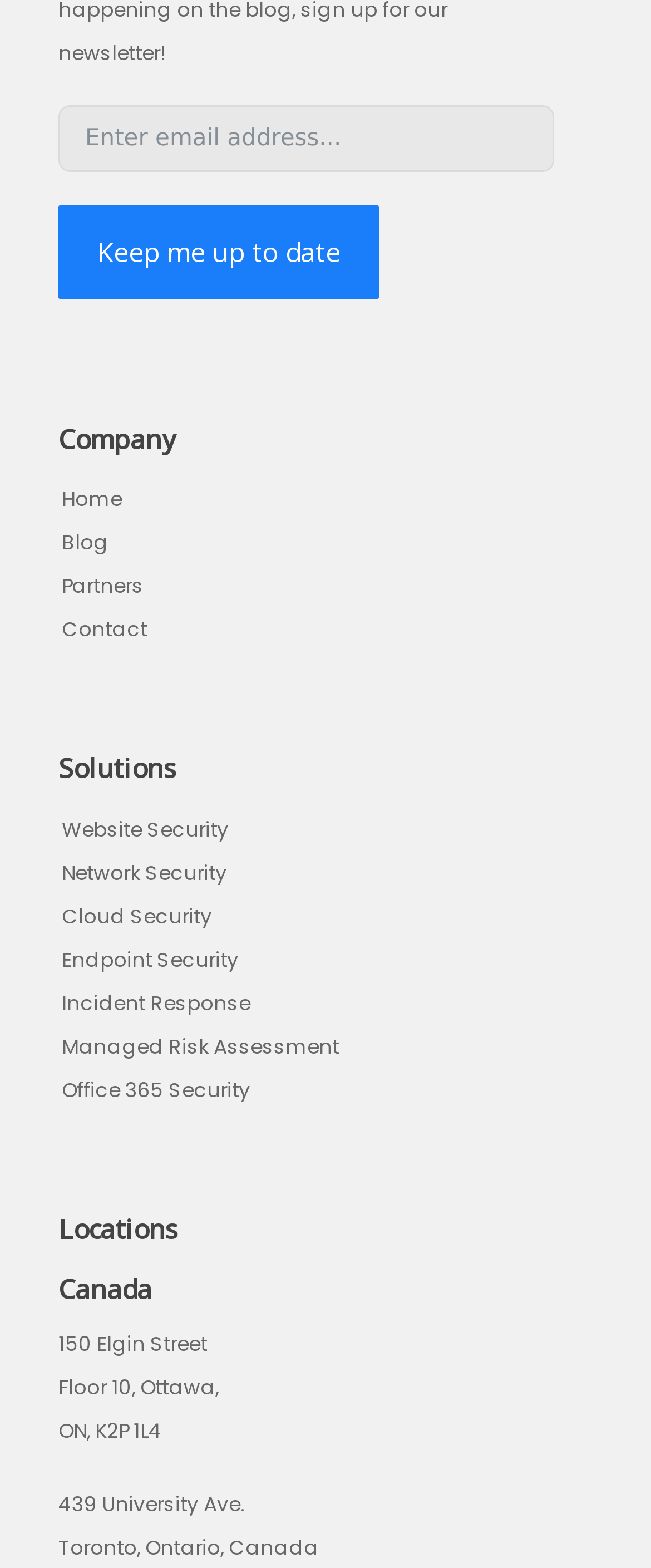Determine the bounding box of the UI component based on this description: "name="email_1" placeholder="Enter email address..."". The bounding box coordinates should be four float values between 0 and 1, i.e., [left, top, right, bottom].

[0.09, 0.067, 0.85, 0.109]